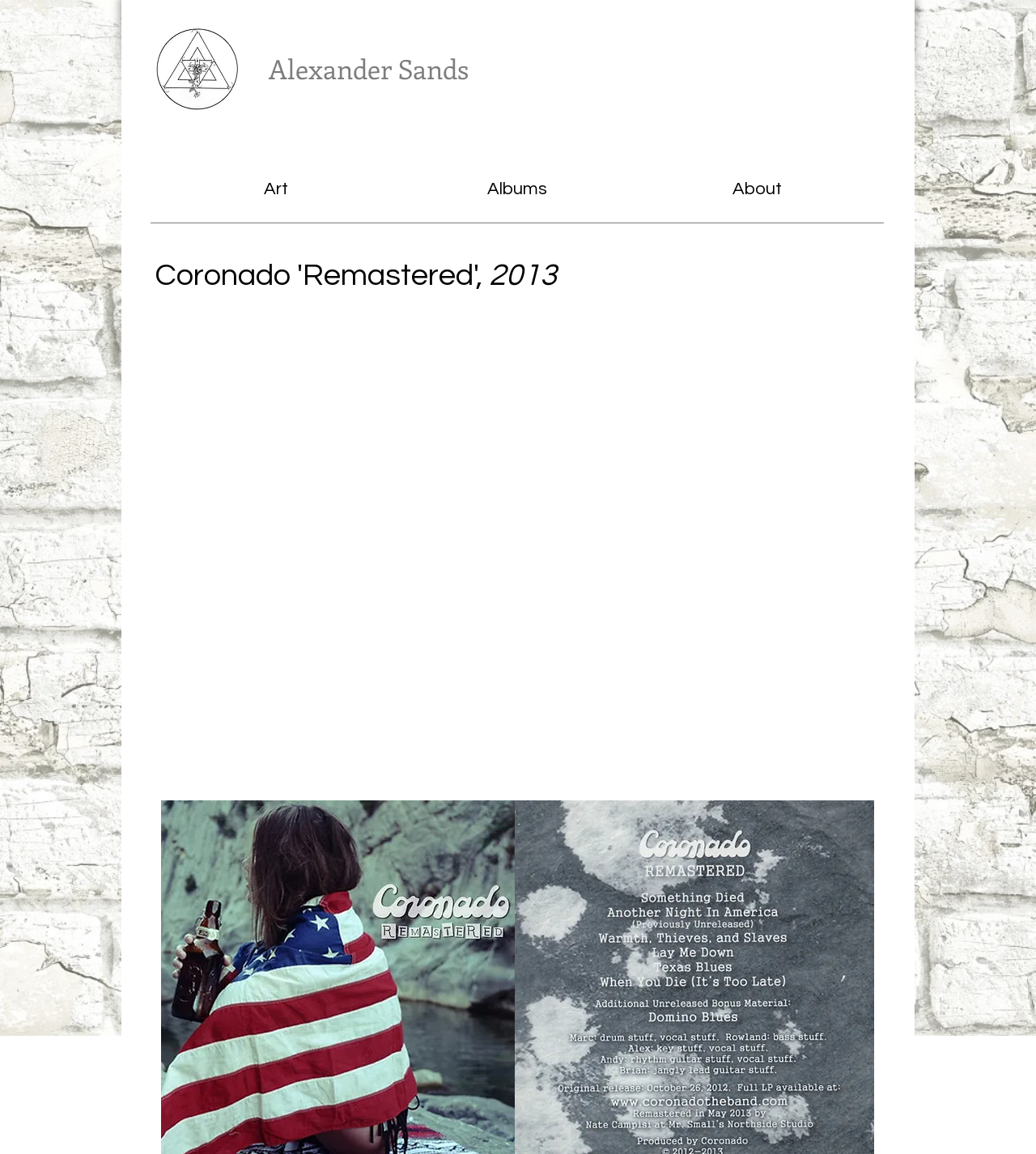What is the name of the artist?
Please provide a comprehensive answer based on the visual information in the image.

I inferred this answer by looking at the heading element 'Alexander Sands' which is a prominent element on the webpage, suggesting that it is the name of the artist.